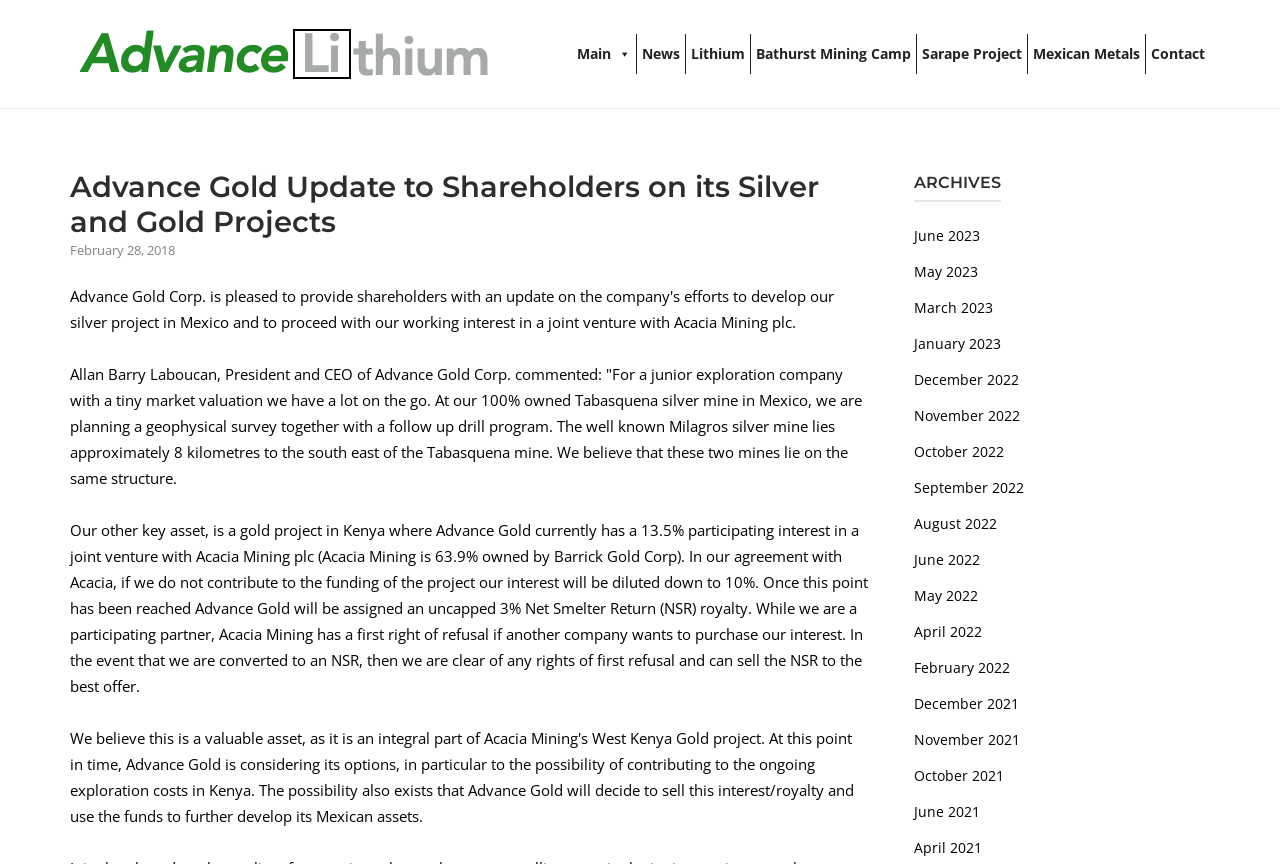What is the company's president and CEO's name?
Provide a fully detailed and comprehensive answer to the question.

The answer can be found in the paragraph that starts with 'Allan Barry Laboucan, President and CEO of Advance Gold Corp. commented...' where it mentions the name of the president and CEO.